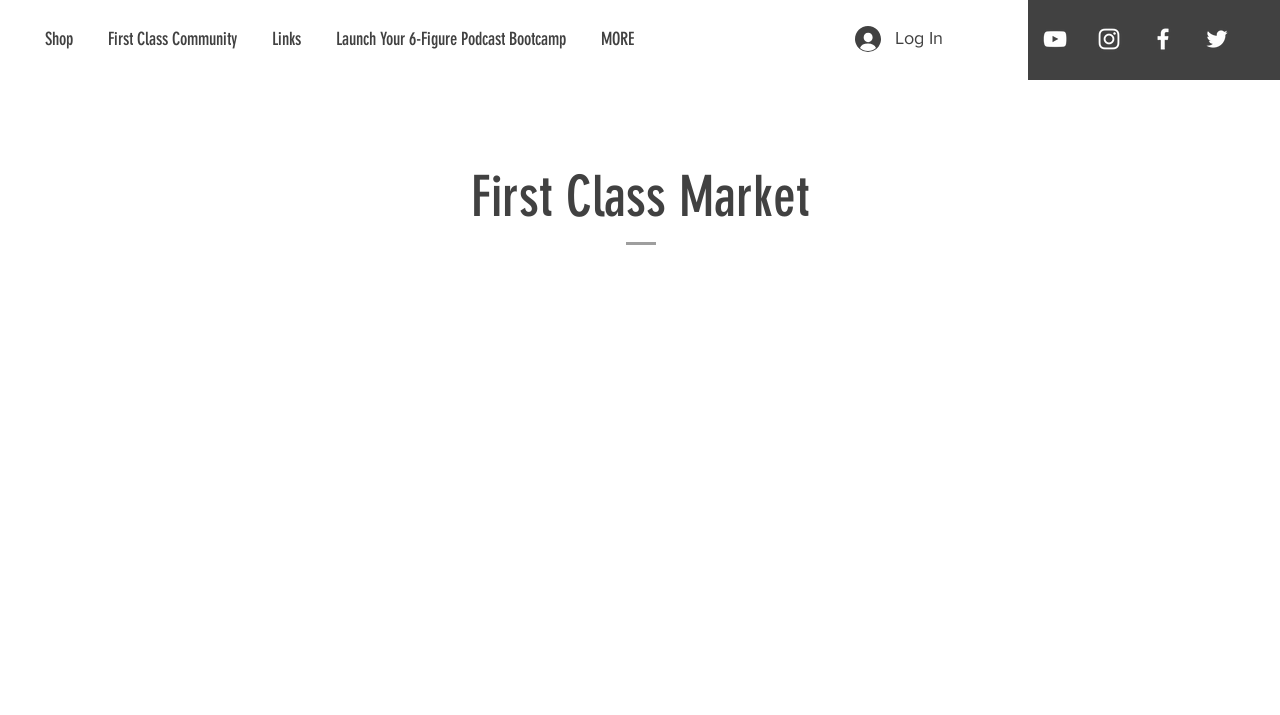Identify the bounding box for the UI element that is described as follows: "Launch Your 6-Figure Podcast Bootcamp".

[0.251, 0.021, 0.458, 0.09]